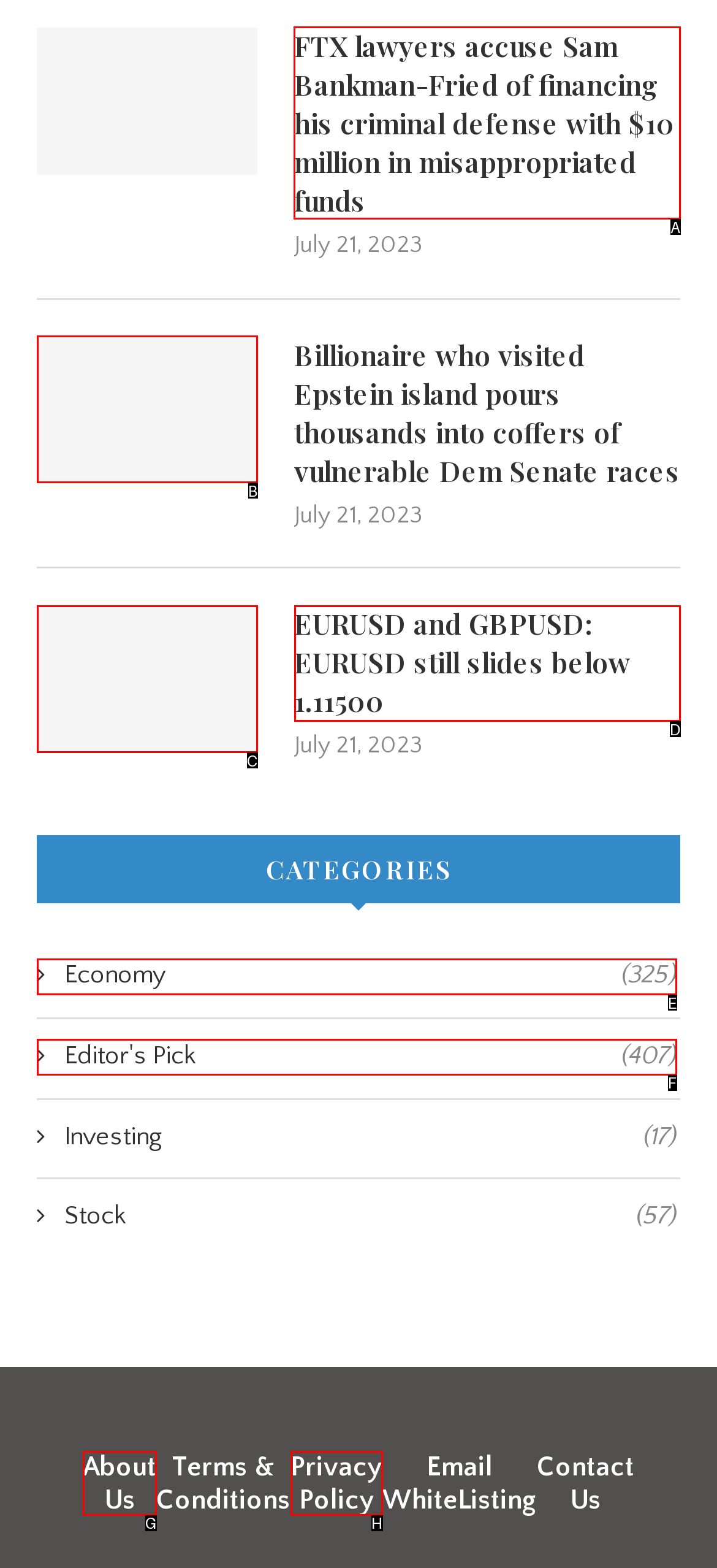Tell me which letter I should select to achieve the following goal: Read news about FTX lawyers accusing Sam Bankman-Fried
Answer with the corresponding letter from the provided options directly.

A